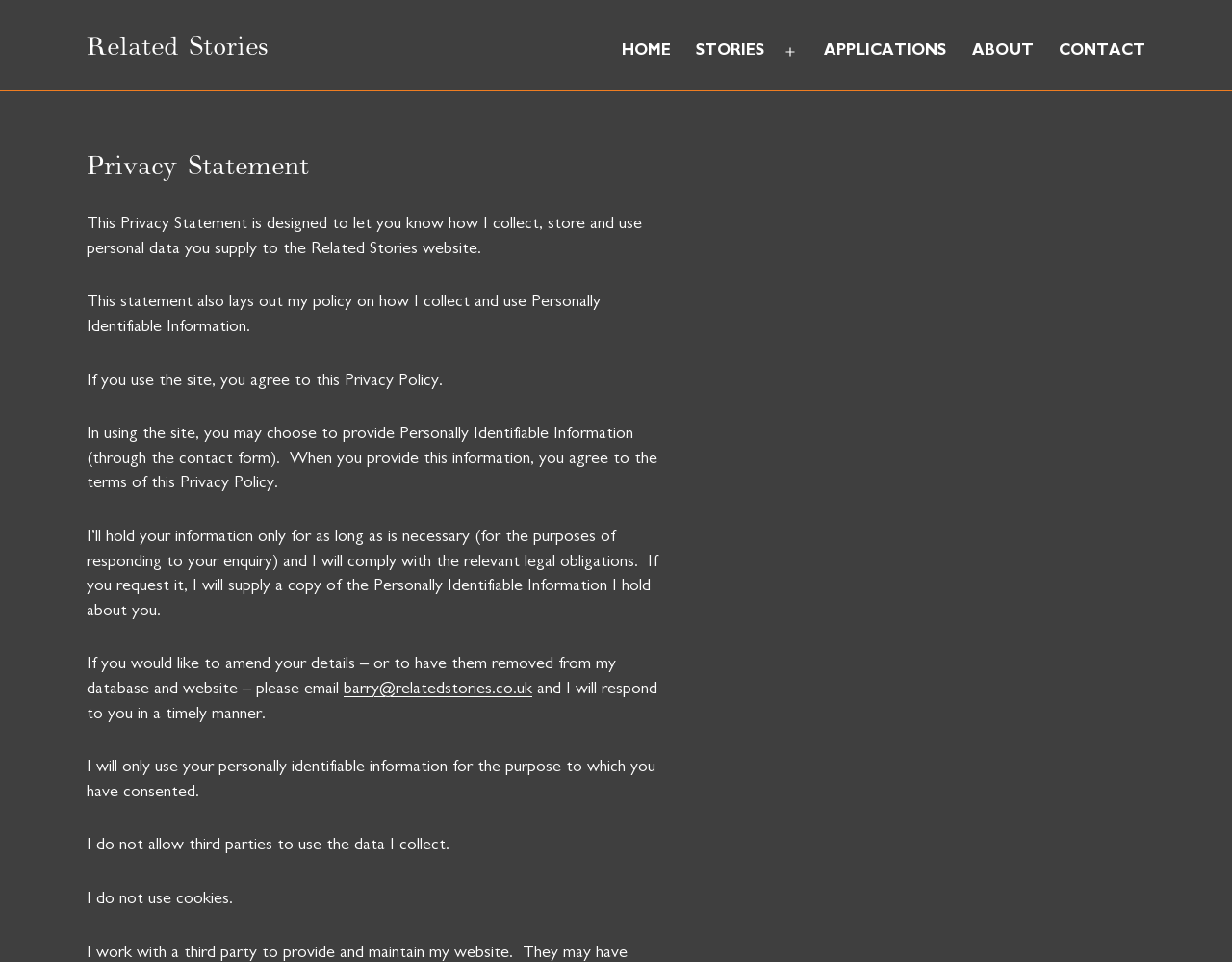Answer the question with a single word or phrase: 
Does the website use cookies?

No